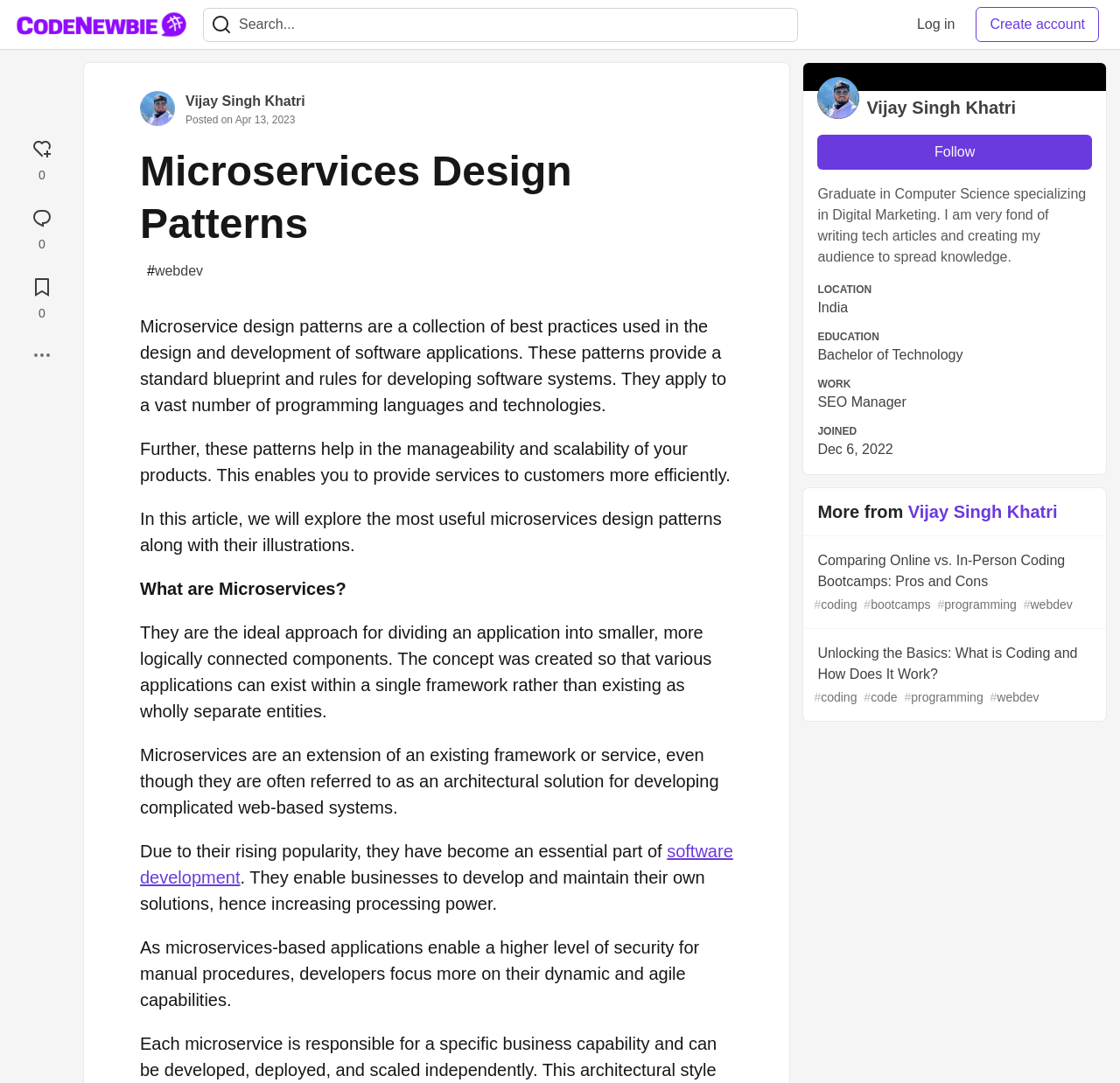Please provide a comprehensive response to the question below by analyzing the image: 
What is the topic of the article?

I found the answer by looking at the heading of the article, which clearly states 'Microservices Design Patterns'.